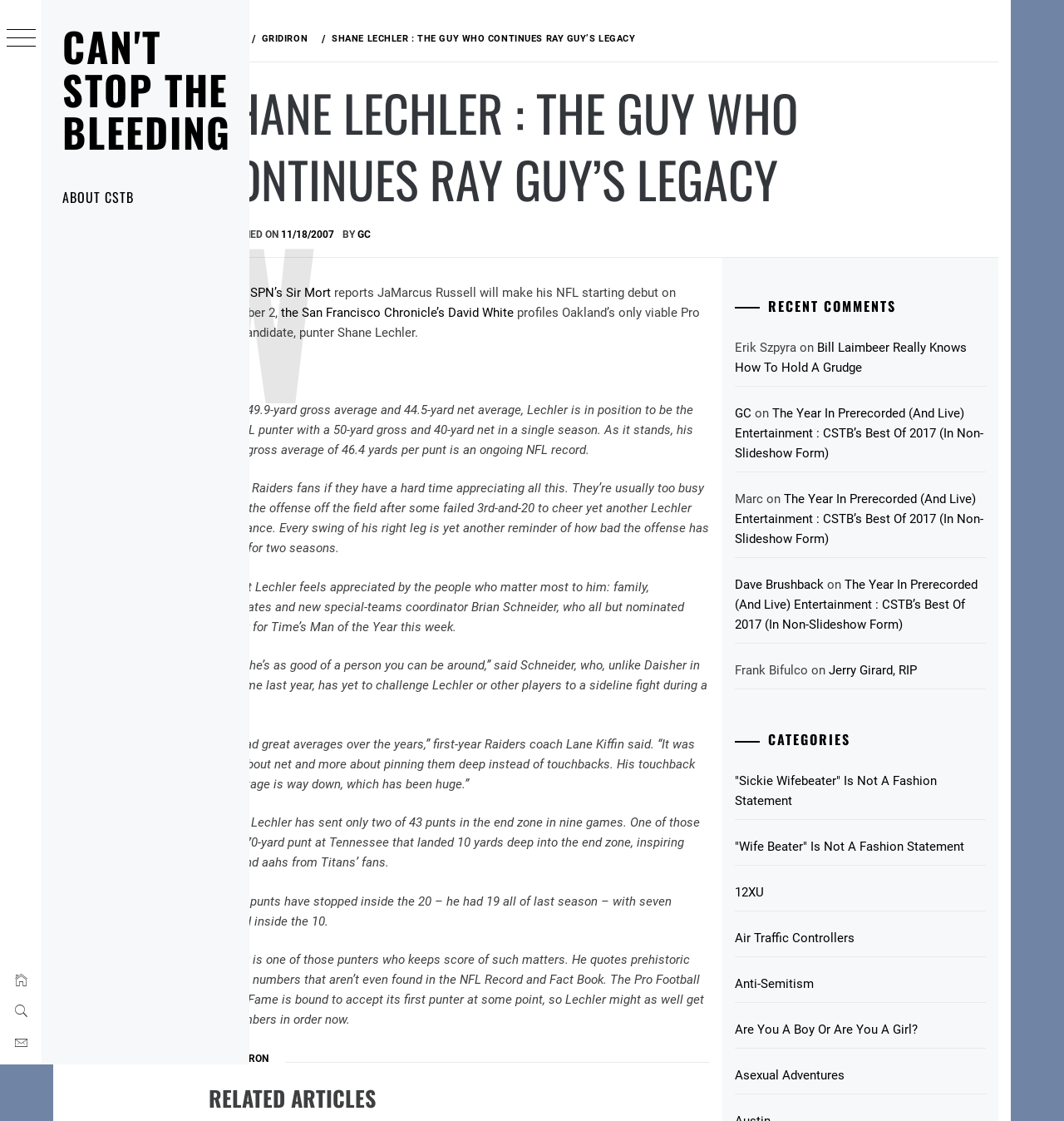Determine which piece of text is the heading of the webpage and provide it.

SHANE LECHLER : THE GUY WHO CONTINUES RAY GUY’S LEGACY